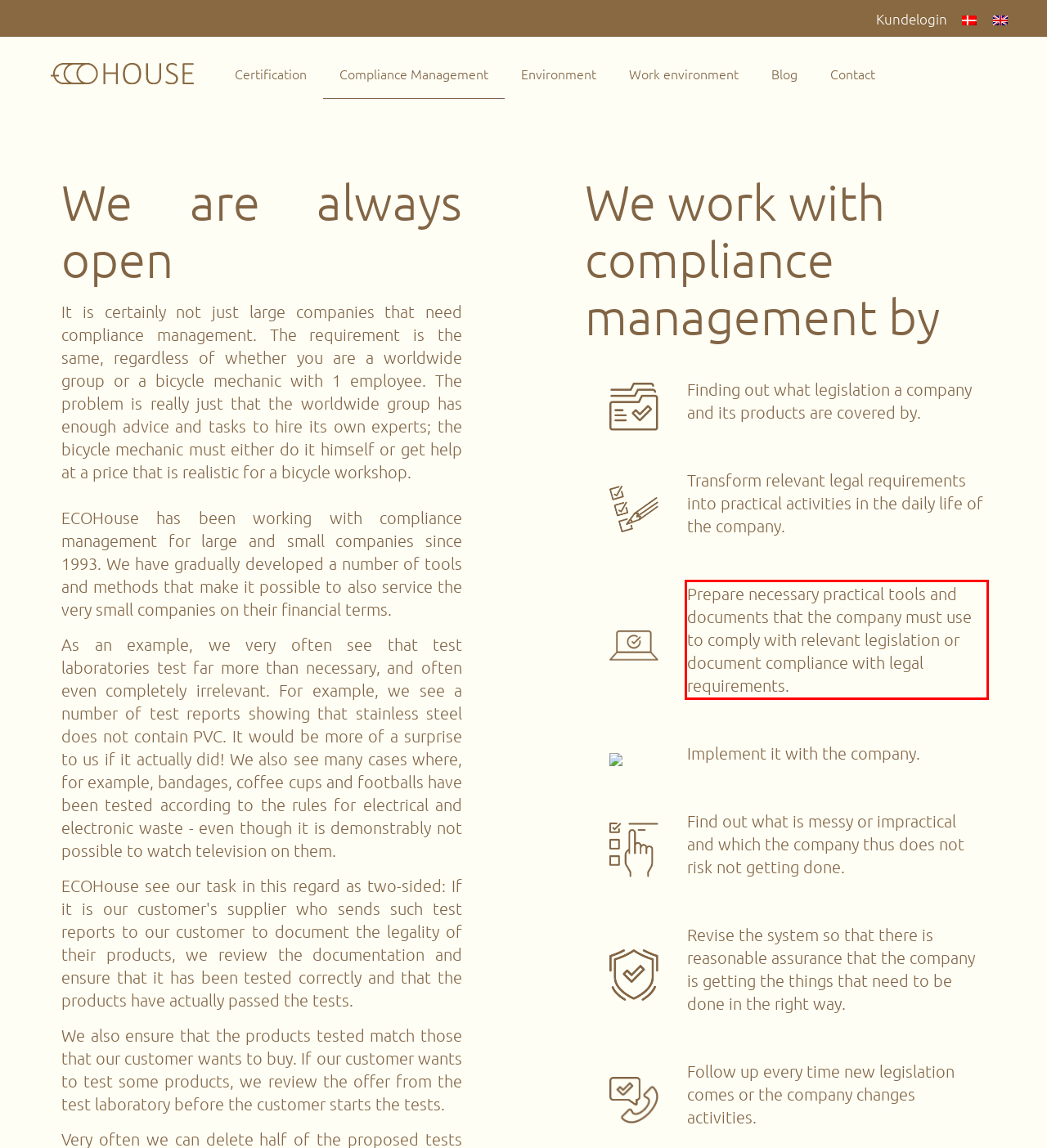Within the screenshot of the webpage, there is a red rectangle. Please recognize and generate the text content inside this red bounding box.

Prepare necessary practical tools and documents that the company must use to comply with relevant legislation or document compliance with legal requirements.